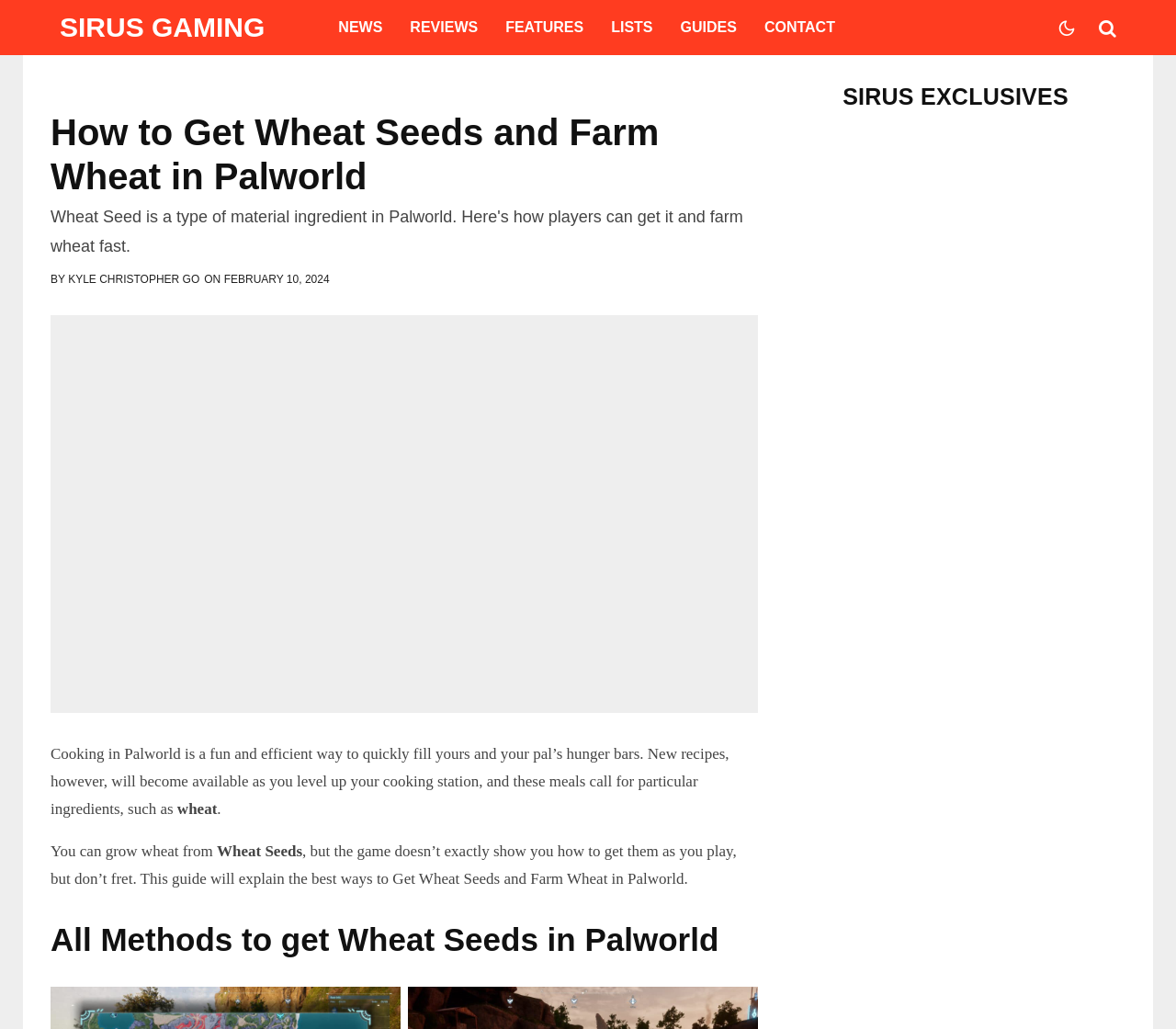Illustrate the webpage with a detailed description.

The webpage is about a gaming guide, specifically on how to get wheat seeds and farm wheat in Palworld. At the top, there is a navigation menu with links to different sections of the website, including "NEWS", "REVIEWS", "FEATURES", "LISTS", "GUIDES", and "CONTACT". 

Below the navigation menu, there is a heading that reads "How to Get Wheat Seeds and Farm Wheat in Palworld" followed by the author's name and the date of publication, February 10, 2024. 

To the right of the heading, there is an image related to the guide. Below the image, there is a brief introduction to the guide, explaining that cooking in Palworld requires specific ingredients, such as wheat, and that the guide will explain how to get wheat seeds and farm wheat.

The main content of the guide is divided into sections, with headings such as "All Methods to get Wheat Seeds in Palworld". The text is accompanied by no other images.

On the right side of the webpage, there is a complementary section with three articles, each with a heading, a link, and an image. The articles are about League of Legends champions, Hellblade 2's new video, and a comparison between Rise of the Ronin and Ghost of Tsushima.